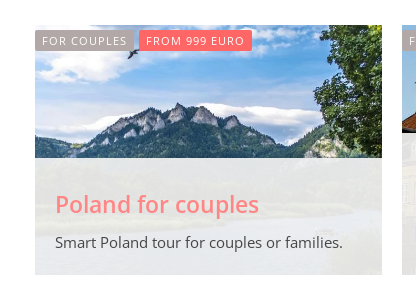Answer the following query with a single word or phrase:
Who is the tour catered to?

Couples or families